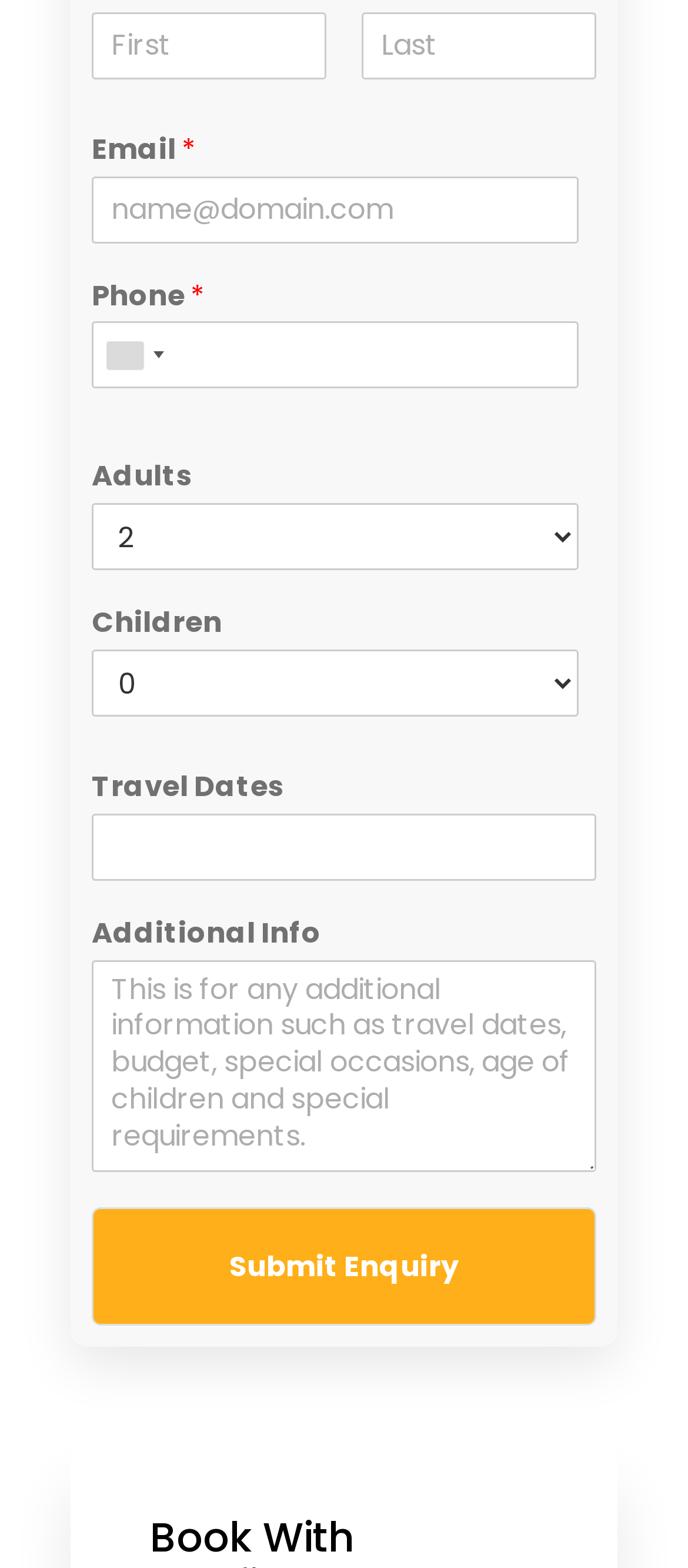Determine the bounding box coordinates for the element that should be clicked to follow this instruction: "Select number of adults". The coordinates should be given as four float numbers between 0 and 1, in the format [left, top, right, bottom].

[0.133, 0.321, 0.841, 0.364]